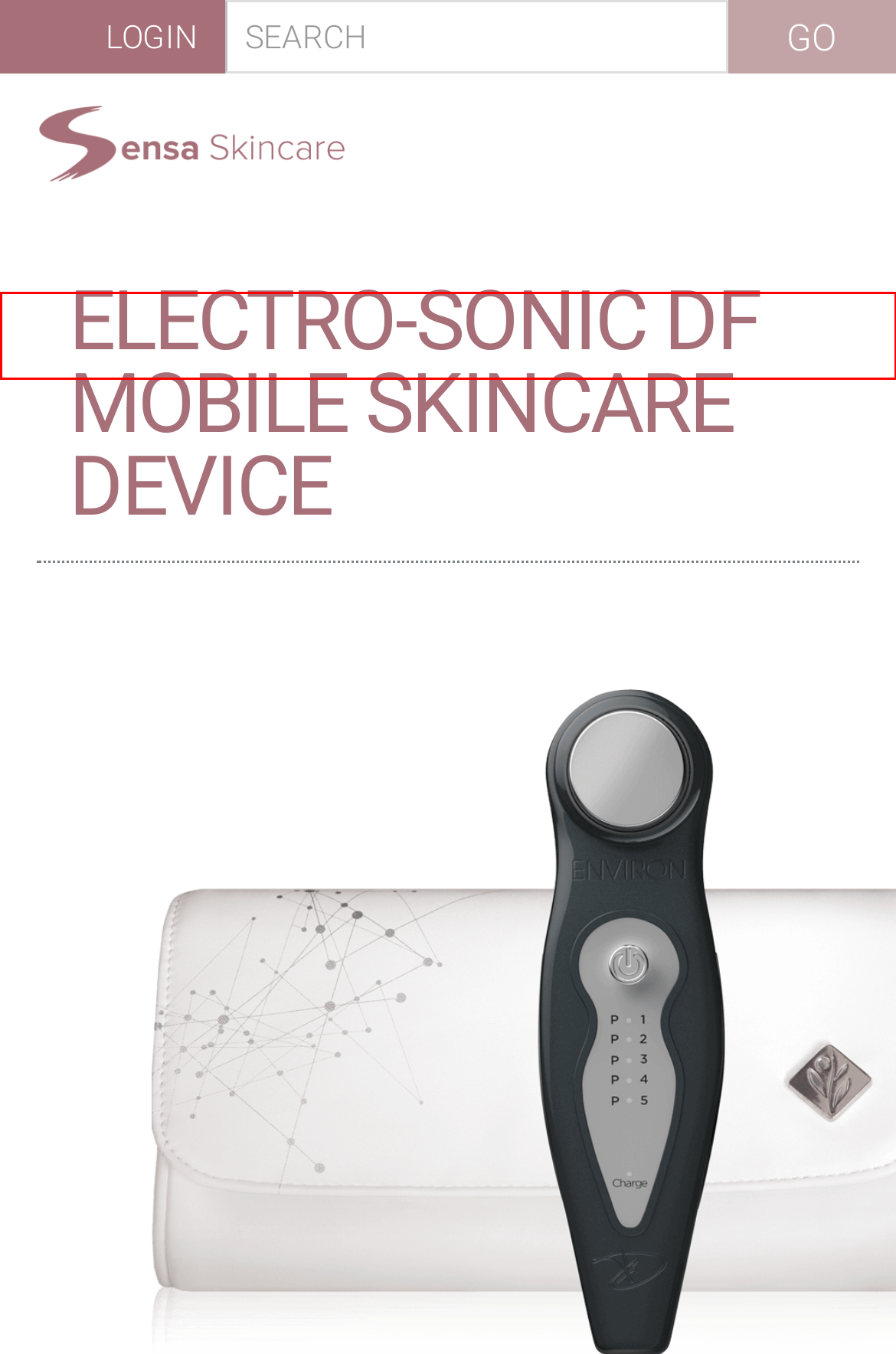You are provided with a screenshot of a webpage that has a red bounding box highlighting a UI element. Choose the most accurate webpage description that matches the new webpage after clicking the highlighted element. Here are your choices:
A. Product Ranges
B. Articles
C. Find a Stockist
D. Website Terms & Conditions of Use
E. Profile
F. Log In
G. Skin Conditions
H. News

G